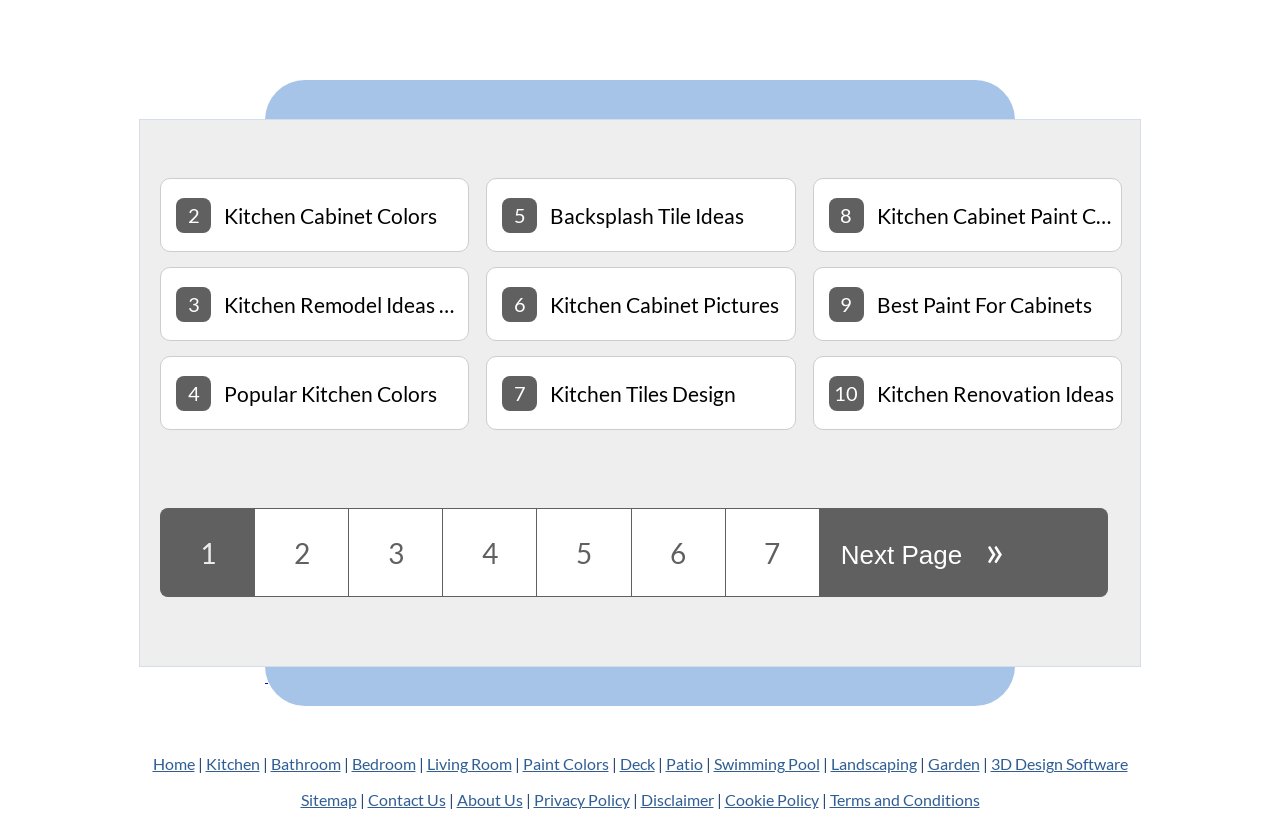Identify the bounding box coordinates for the UI element described as follows: Contact Us. Use the format (top-left x, top-left y, bottom-right x, bottom-right y) and ensure all values are floating point numbers between 0 and 1.

[0.287, 0.943, 0.348, 0.965]